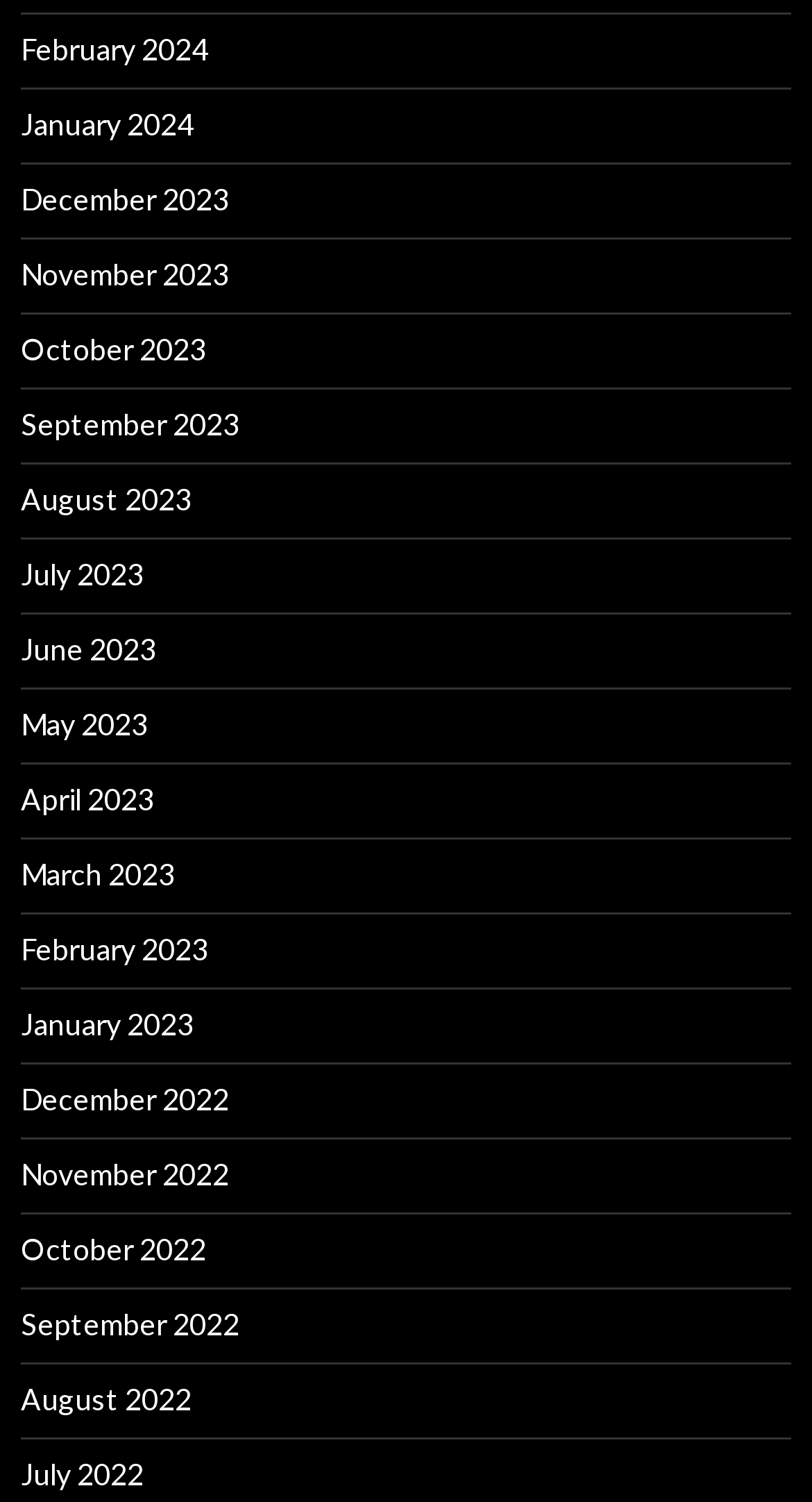Answer briefly with one word or phrase:
How many links are there in the first row?

4